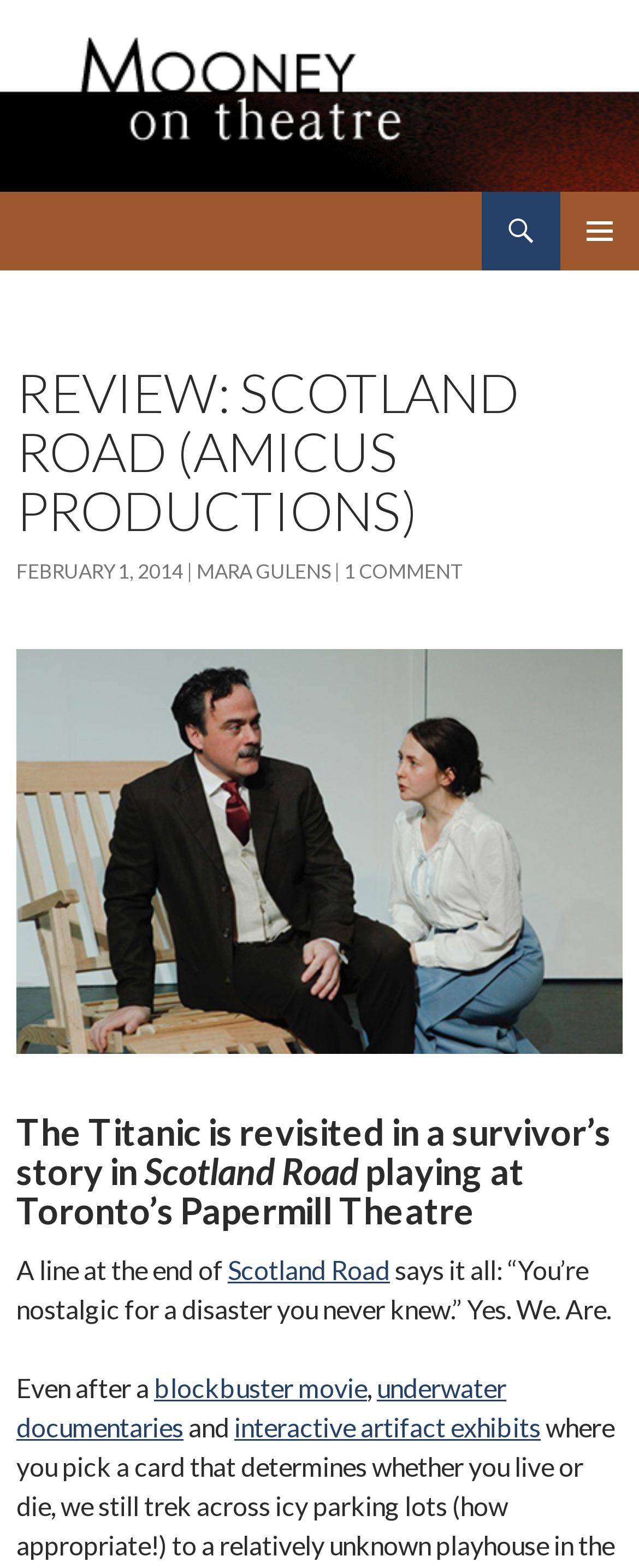Given the element description title="Instagram", predict the bounding box coordinates for the UI element in the webpage screenshot. The format should be (top-left x, top-left y, bottom-right x, bottom-right y), and the values should be between 0 and 1.

None